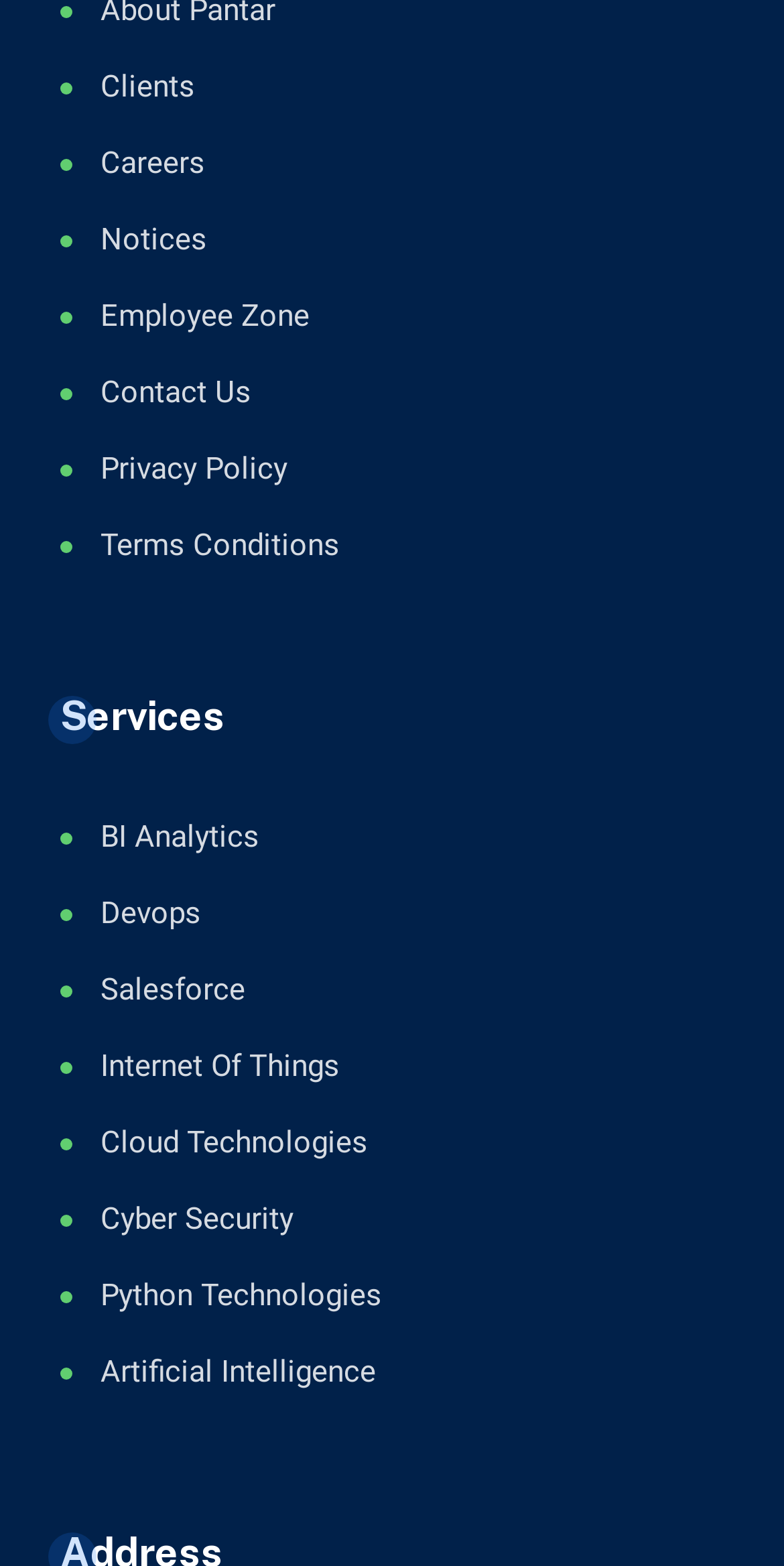Find the bounding box coordinates of the element's region that should be clicked in order to follow the given instruction: "Learn about BI Analytics". The coordinates should consist of four float numbers between 0 and 1, i.e., [left, top, right, bottom].

[0.077, 0.518, 0.949, 0.567]